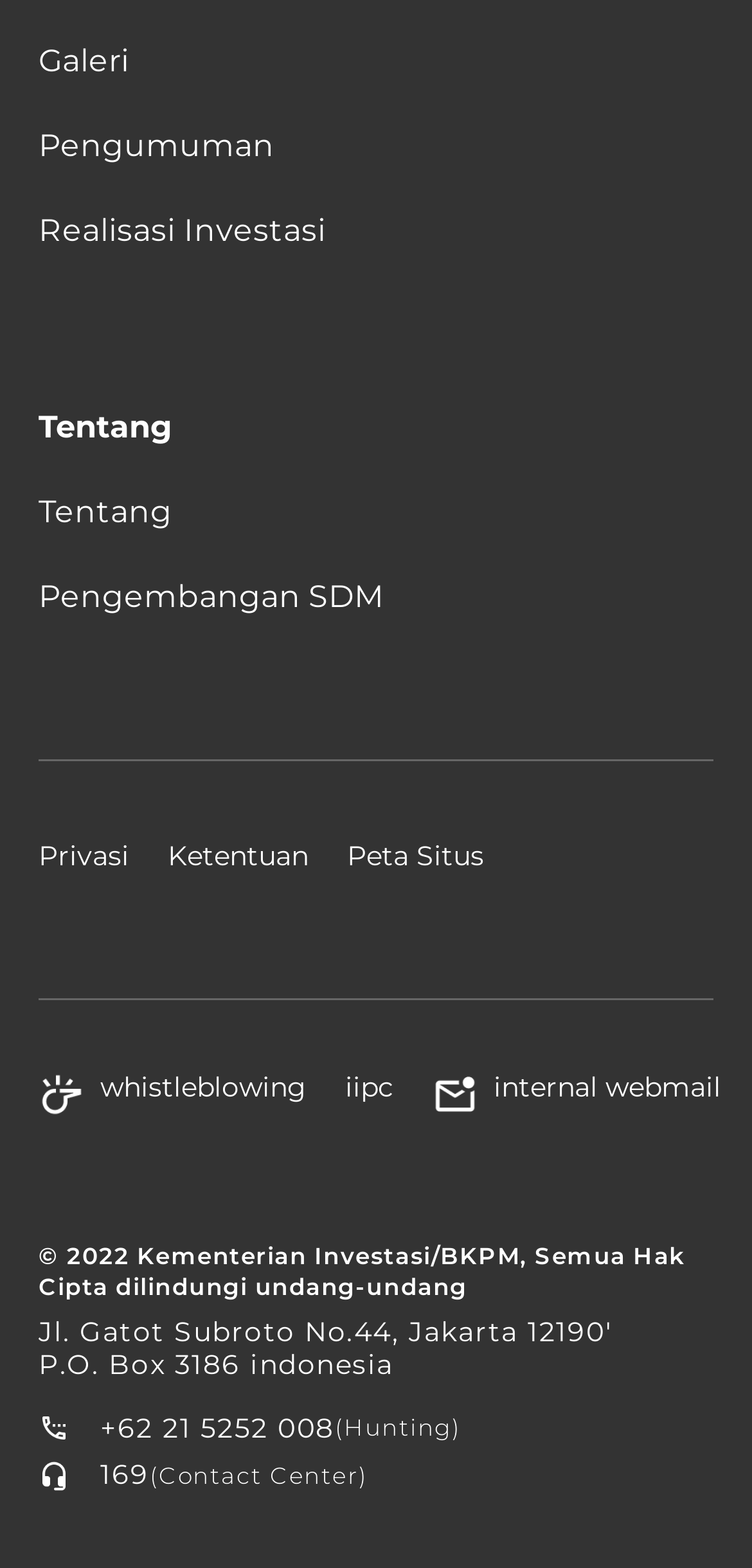Determine the bounding box coordinates for the area that should be clicked to carry out the following instruction: "Contact via phone number".

[0.133, 0.9, 0.445, 0.921]